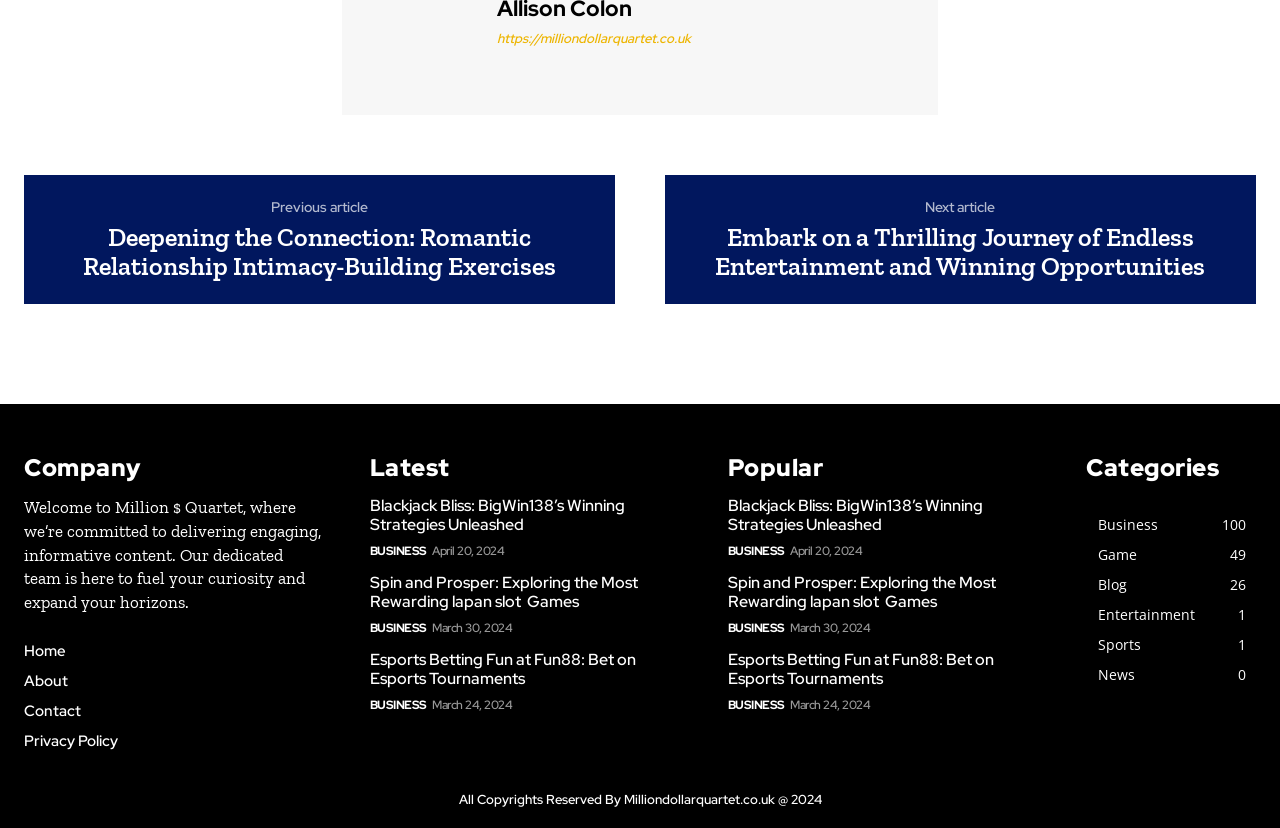Using the information in the image, could you please answer the following question in detail:
How many links are in the navigation menu?

I counted the number of links in the navigation menu, which are 'Home', 'About', 'Contact', and 'Privacy Policy'. Therefore, there are 4 links in the navigation menu.